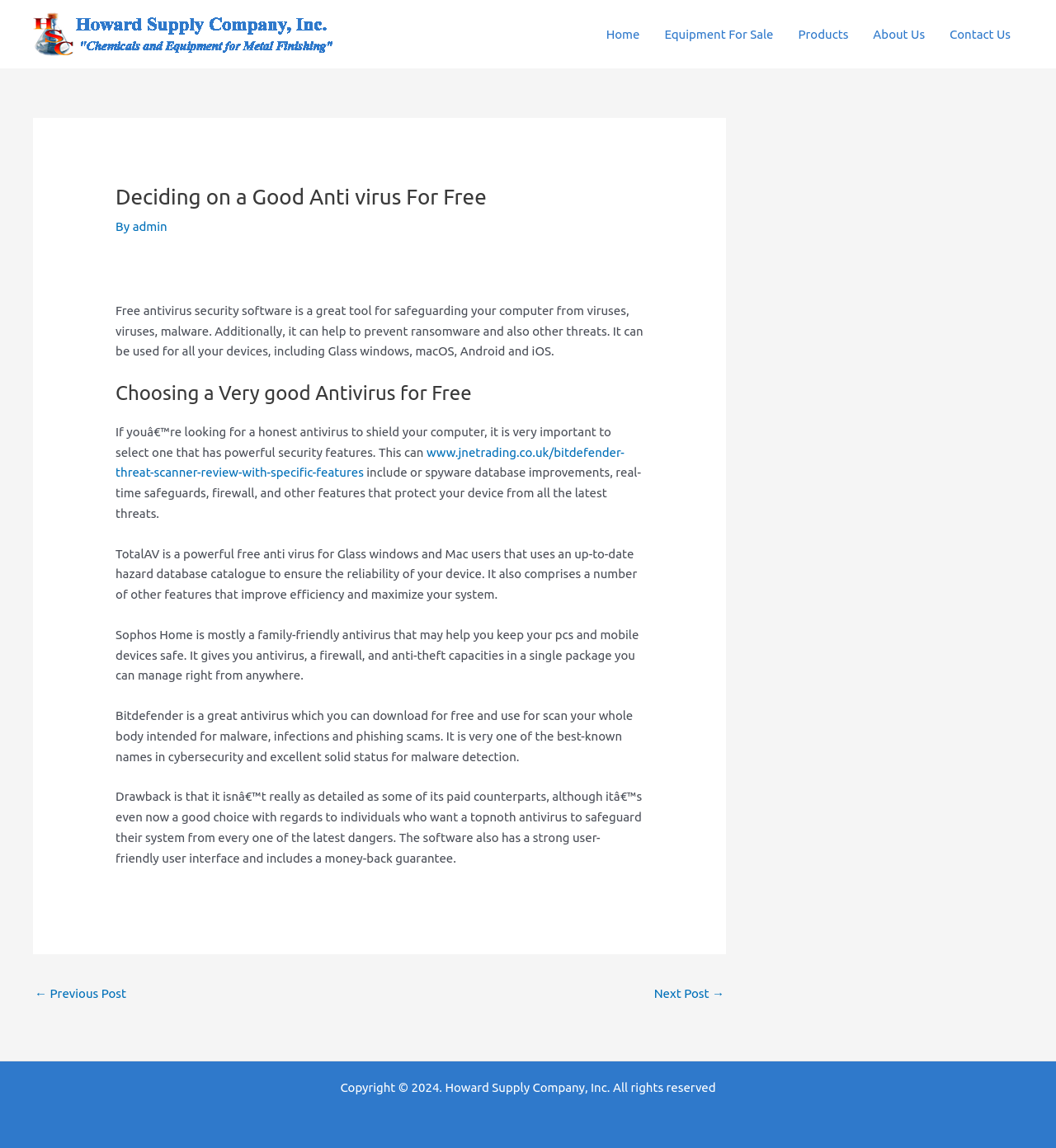Based on the element description Equipment For Sale, identify the bounding box coordinates for the UI element. The coordinates should be in the format (top-left x, top-left y, bottom-right x, bottom-right y) and within the 0 to 1 range.

[0.617, 0.001, 0.744, 0.059]